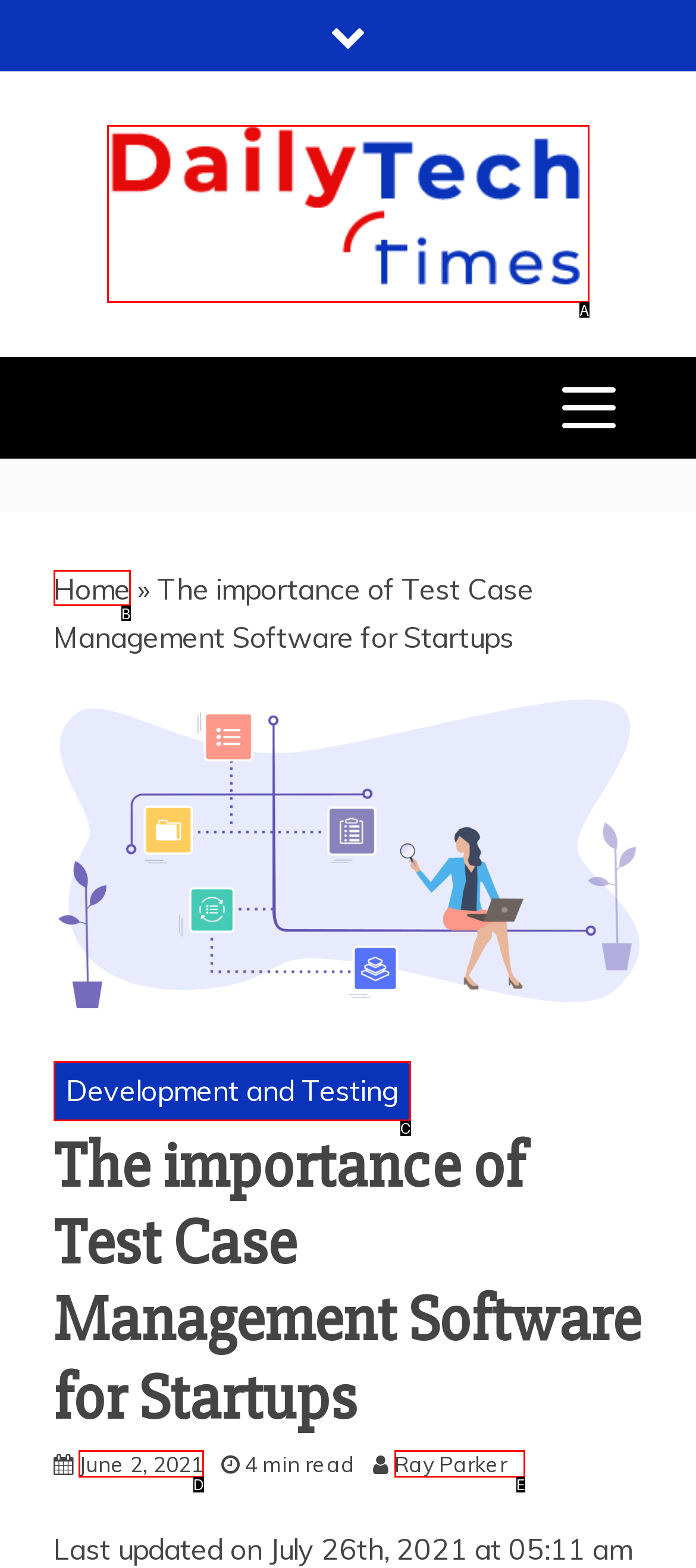Identify the option that corresponds to: parent_node: DAILY TECH TIMES
Respond with the corresponding letter from the choices provided.

A